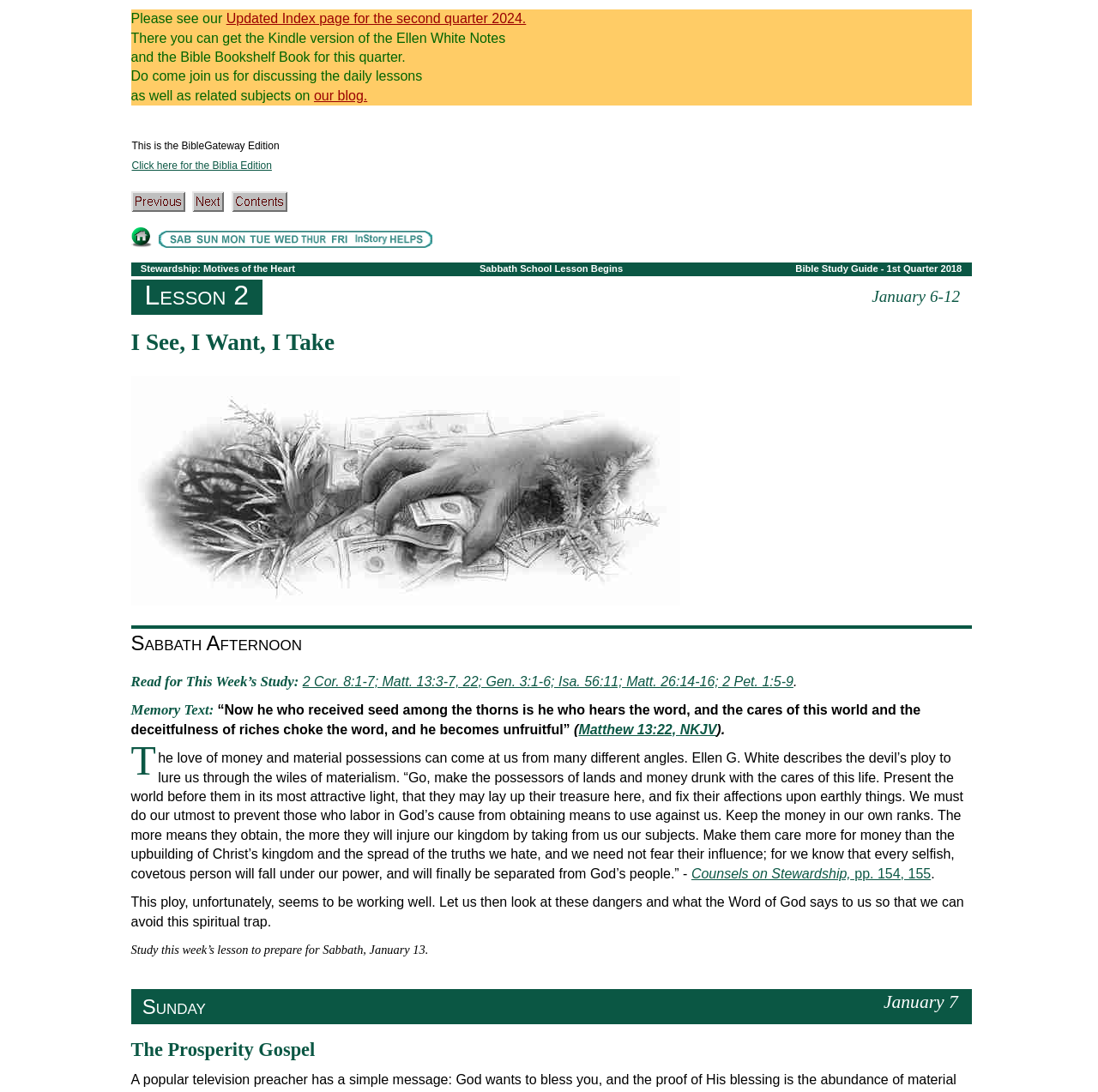Predict the bounding box of the UI element that fits this description: "our blog.".

[0.286, 0.081, 0.335, 0.094]